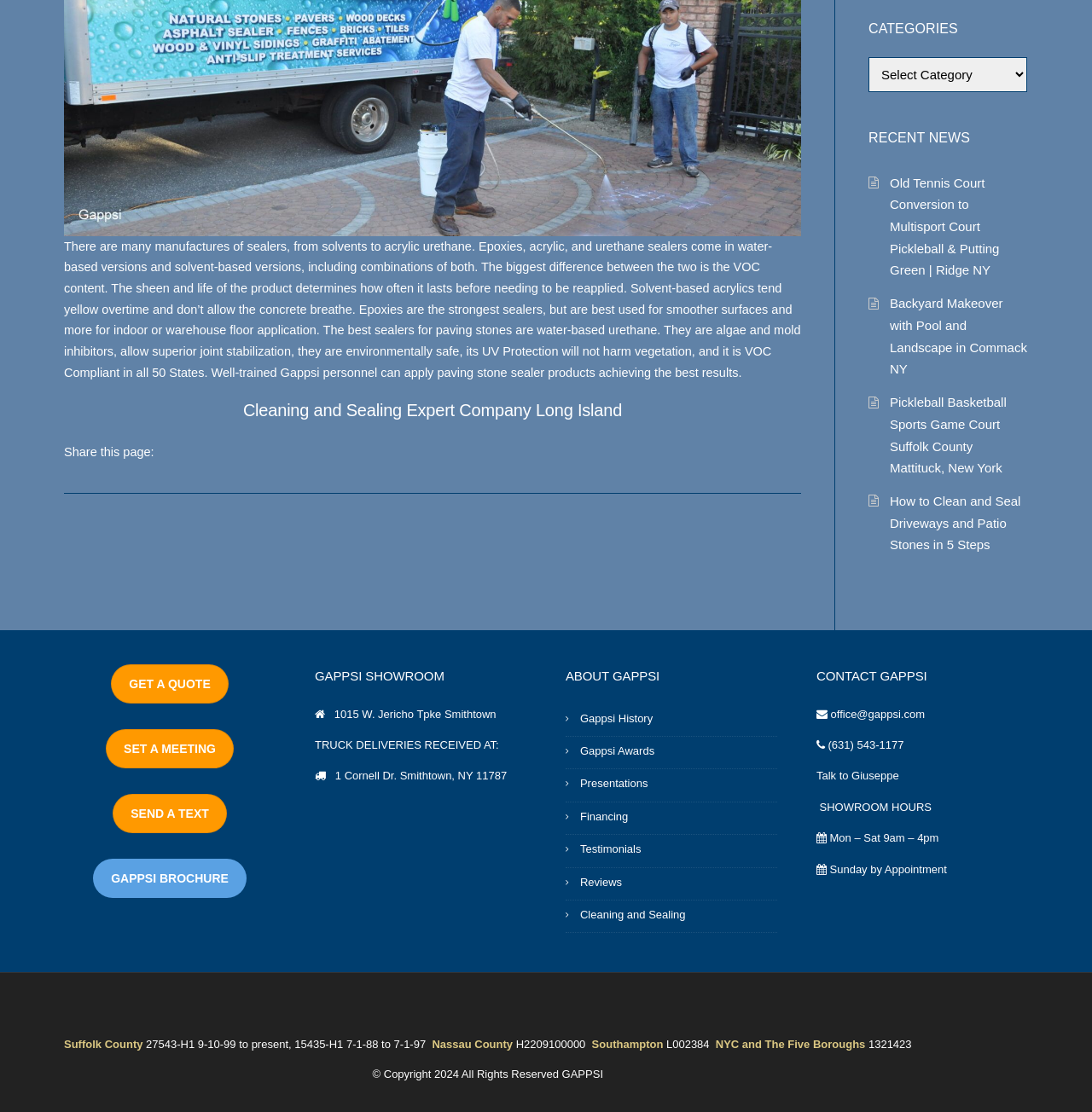Determine the bounding box coordinates of the clickable element to complete this instruction: "Click on 'GET A QUOTE'". Provide the coordinates in the format of four float numbers between 0 and 1, [left, top, right, bottom].

[0.102, 0.597, 0.209, 0.632]